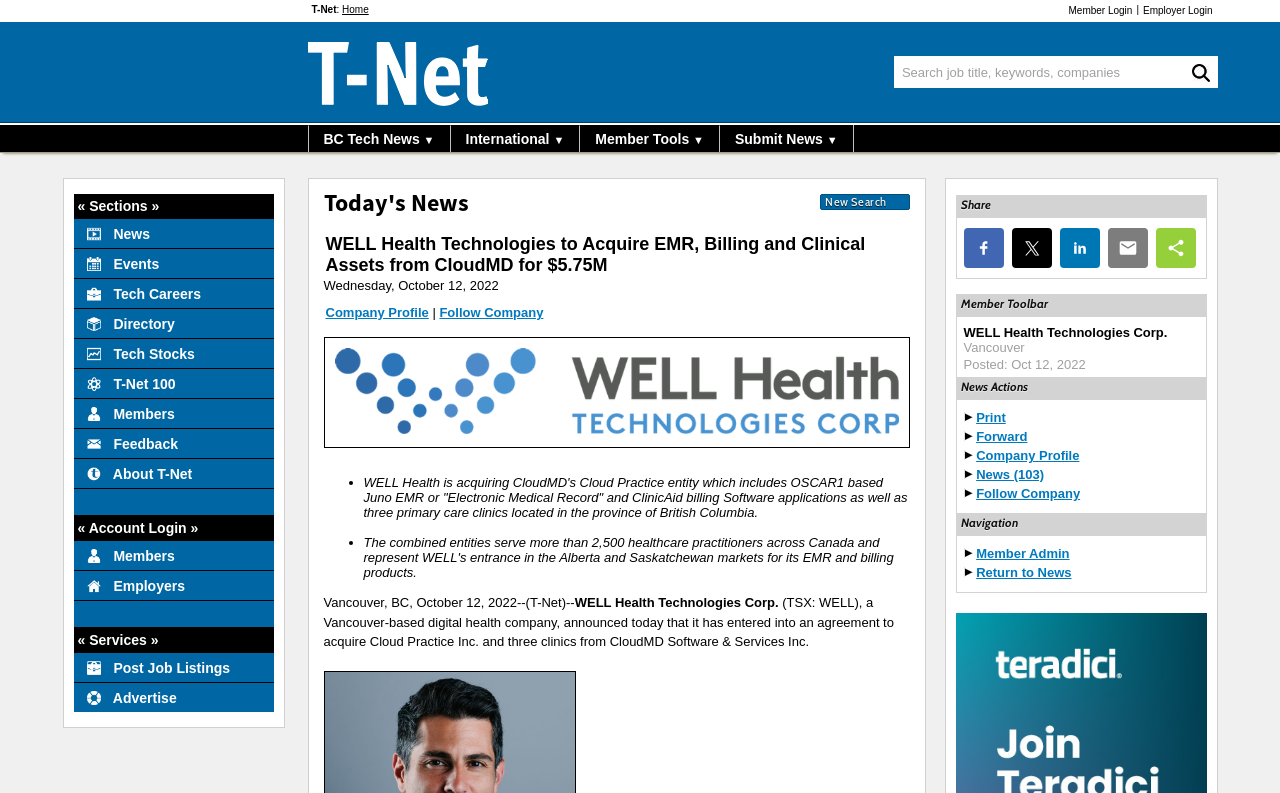Give a concise answer using only one word or phrase for this question:
What is the company profile link for?

WELL Health Technologies